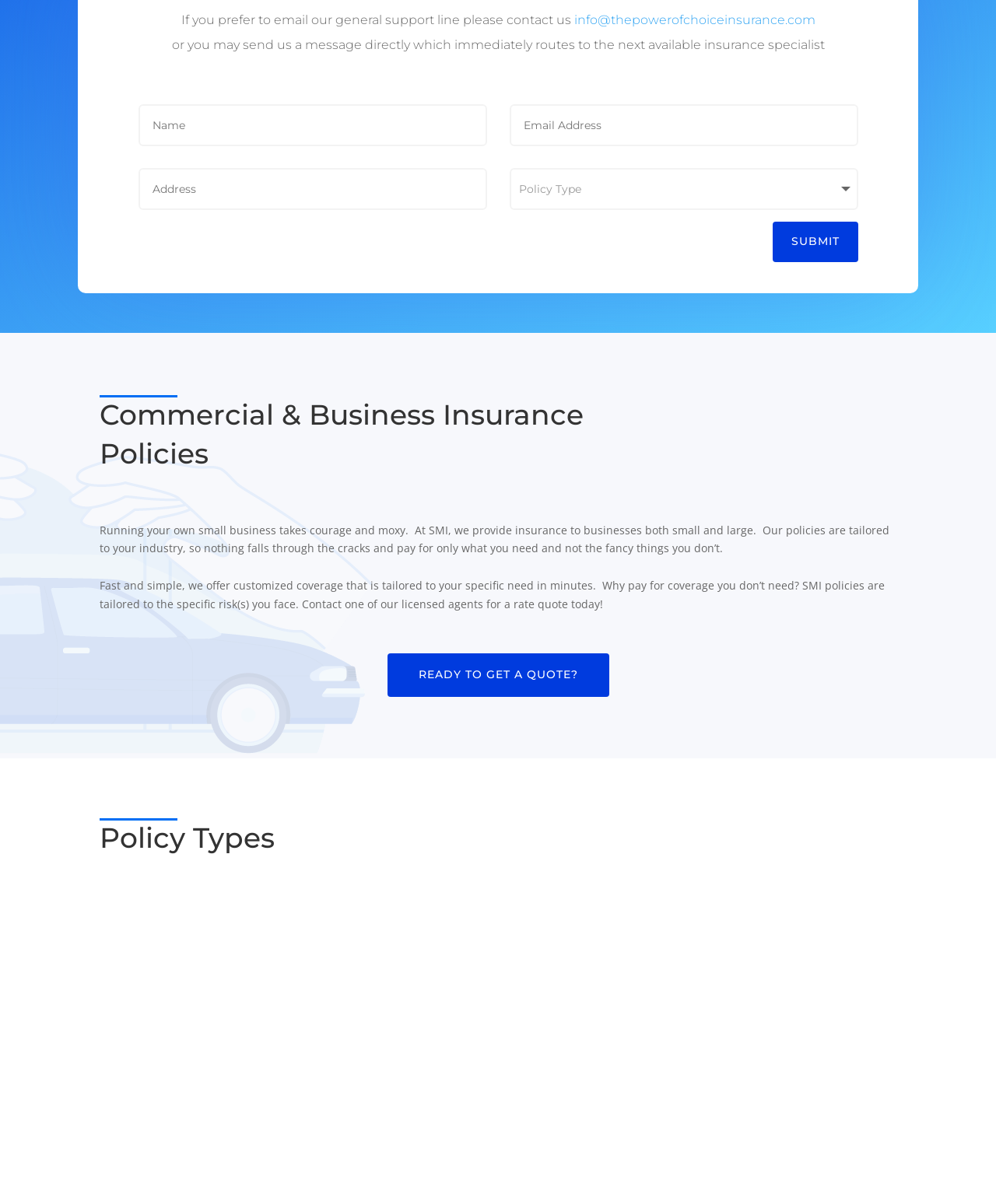Provide the bounding box coordinates of the UI element that matches the description: "name="et_pb_contact_name_0" placeholder="Name"".

[0.139, 0.086, 0.489, 0.121]